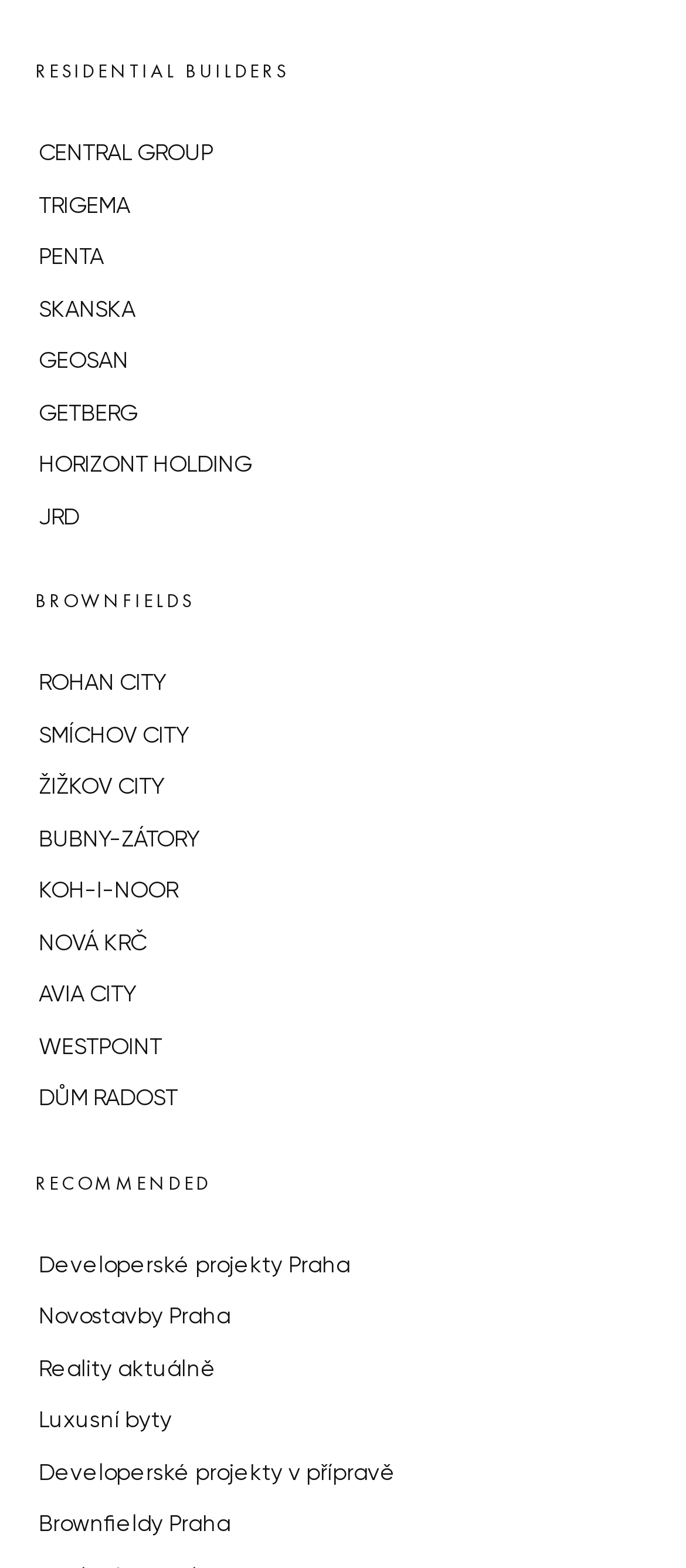How many categories are listed on the webpage?
Examine the image closely and answer the question with as much detail as possible.

I identified three categories on the webpage: 'RESIDENTIAL BUILDERS', 'BROWNFIELDS', and 'RECOMMENDED'.